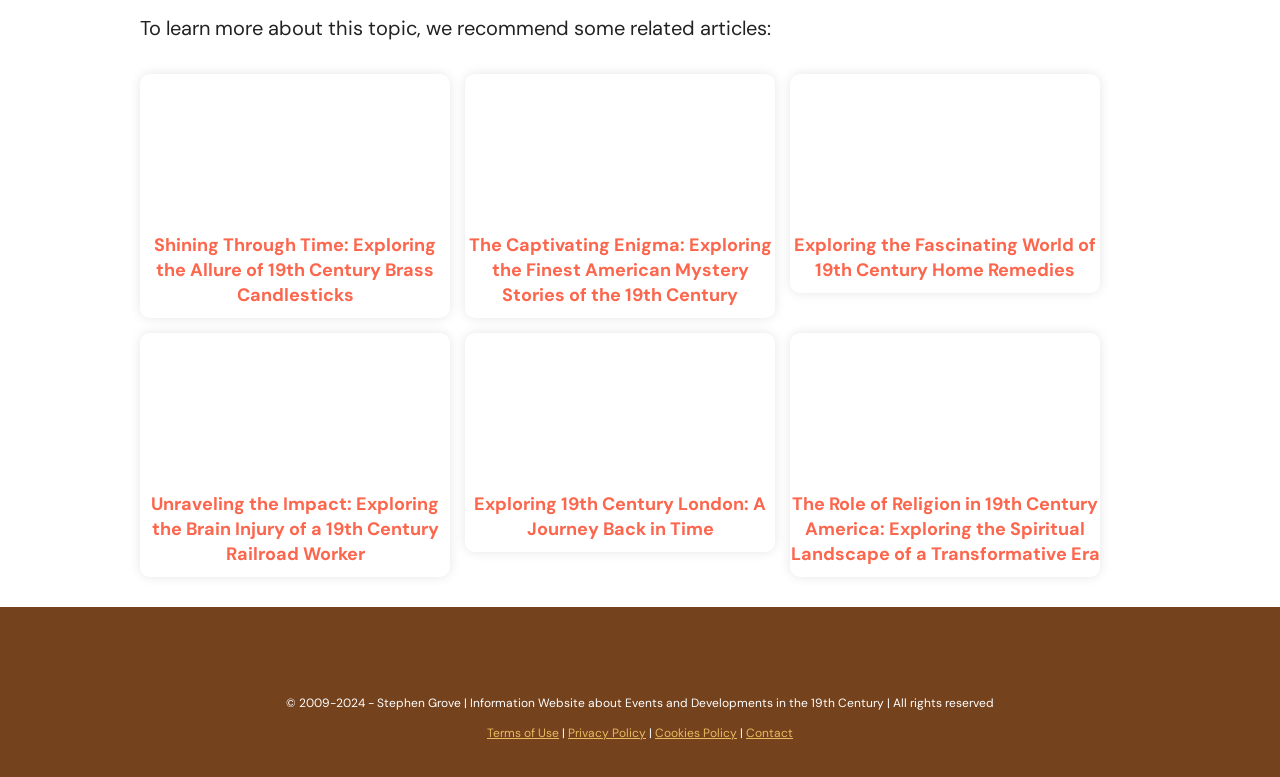Answer in one word or a short phrase: 
What is the copyright information on the webpage?

© 2009-2024 - Stephen Grove